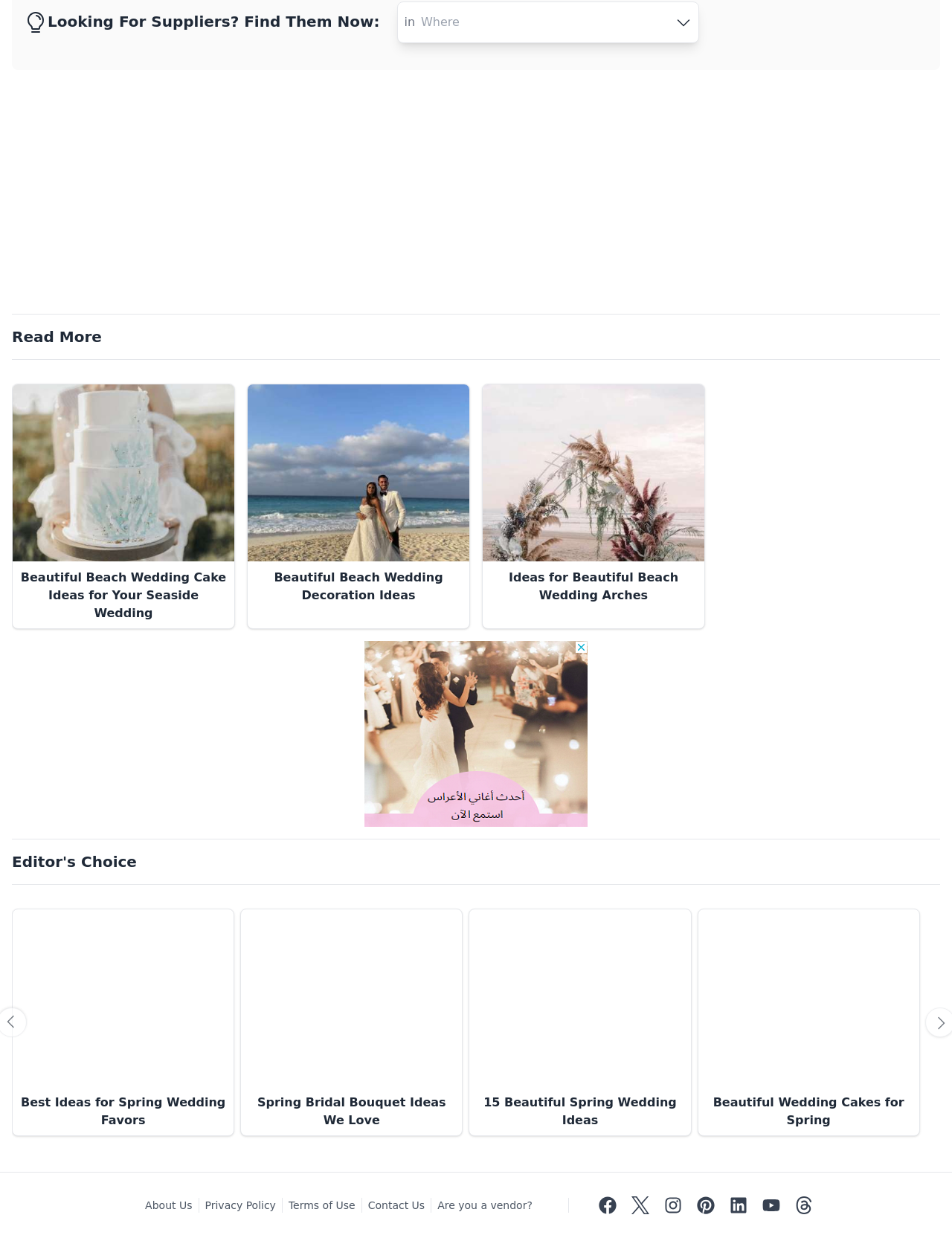What is the purpose of the 'Editor's Choice' section?
Kindly give a detailed and elaborate answer to the question.

The 'Editor's Choice' section is a separate section on the webpage that features a set of links and images, similar to the rest of the webpage. The title 'Editor's Choice' suggests that this section highlights particularly notable or recommended content, setting it apart from the rest of the webpage.